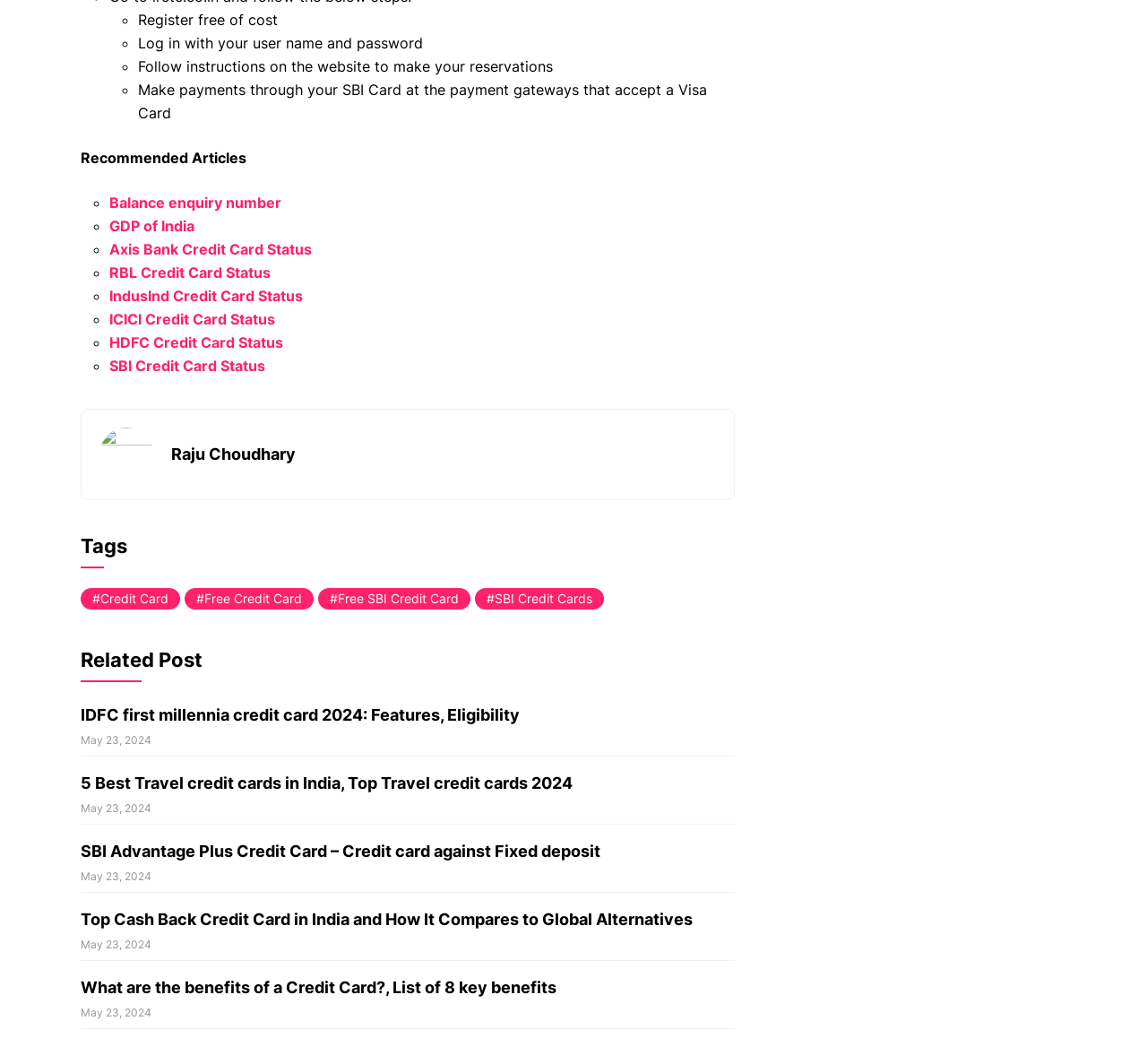Based on the description "Raju Choudhary", find the bounding box of the specified UI element.

[0.149, 0.418, 0.258, 0.436]